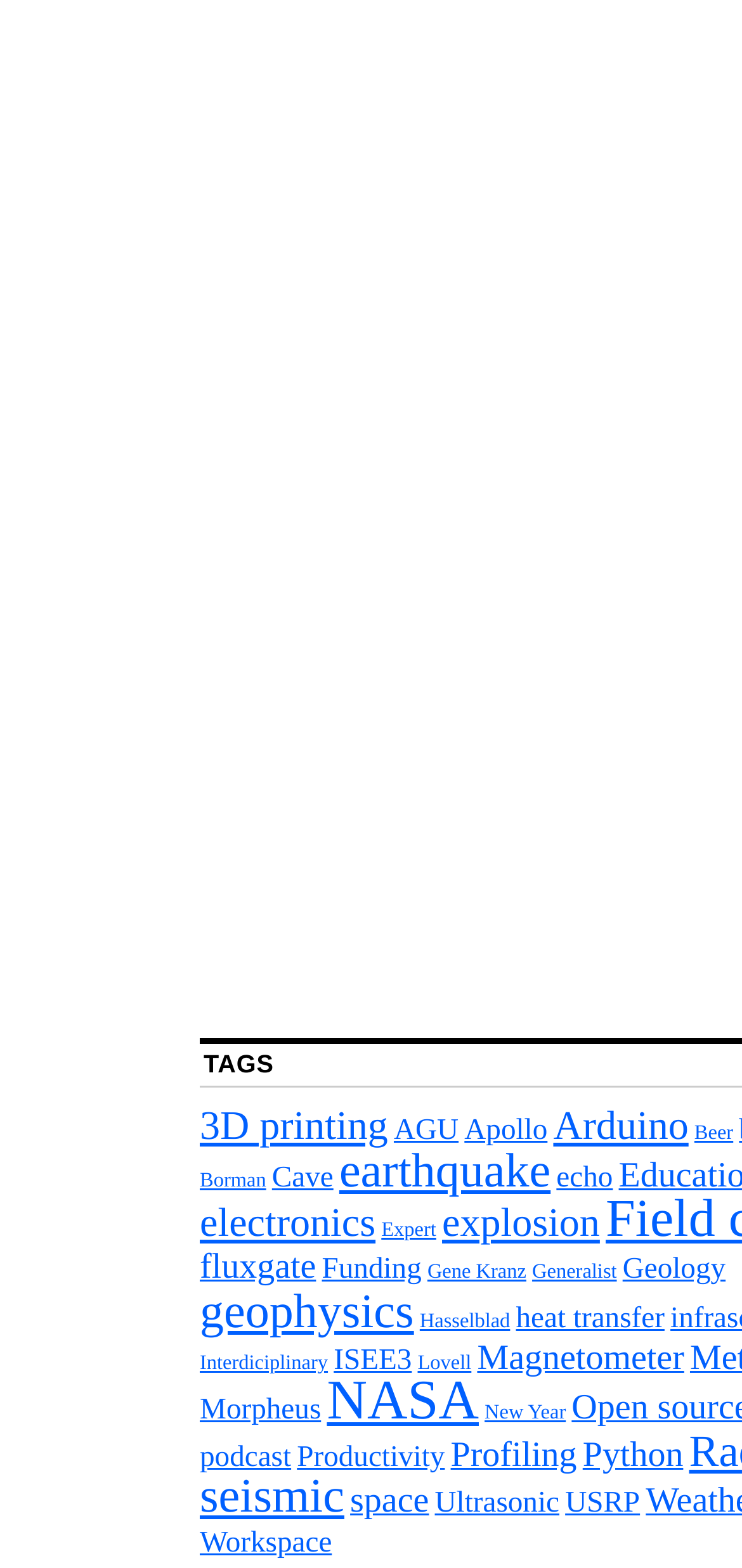Identify the bounding box coordinates of the HTML element based on this description: "Gene Kranz".

[0.576, 0.804, 0.709, 0.819]